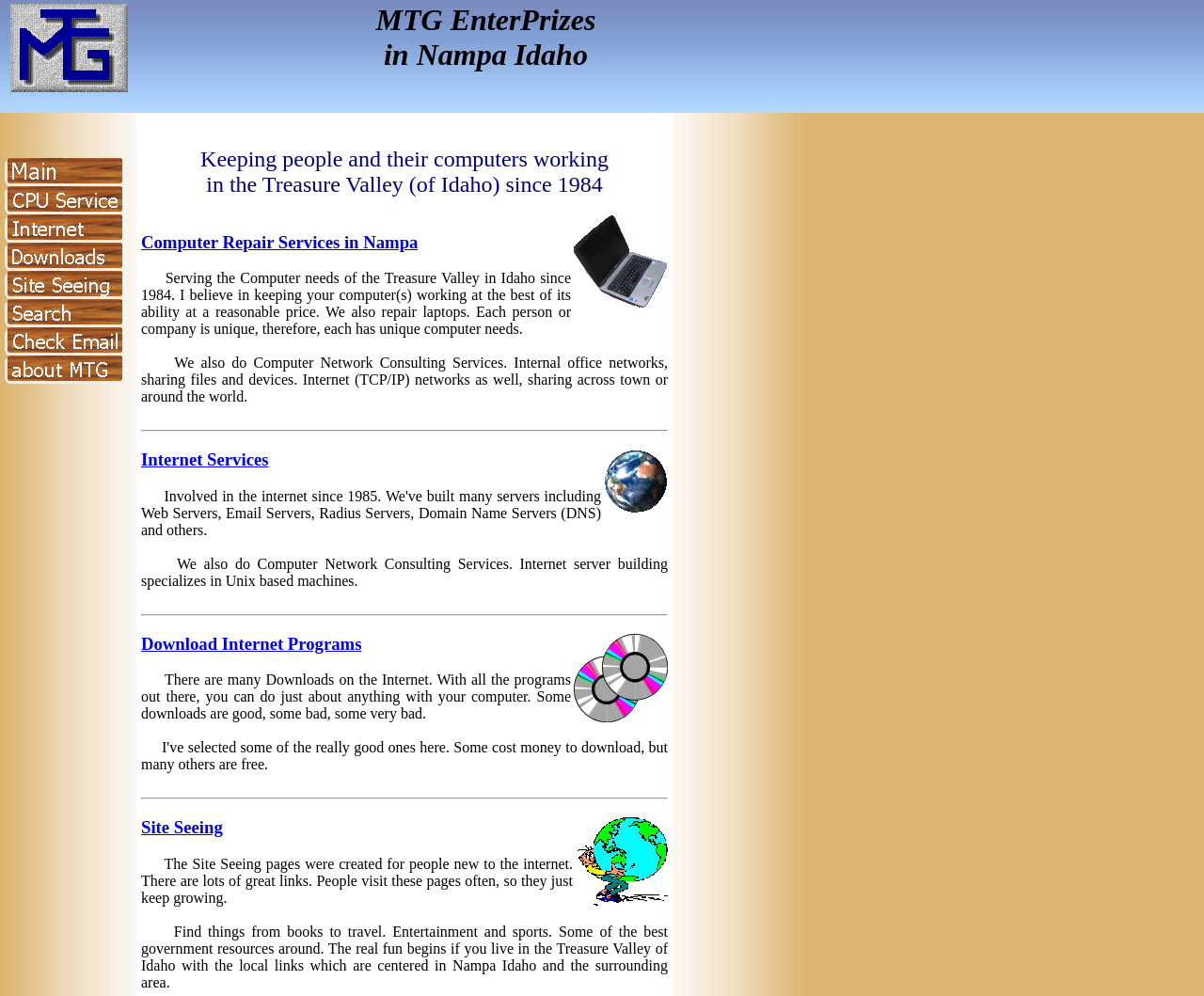Examine the image and give a thorough answer to the following question:
What is the purpose of the 'Site Seeing' page?

I found the purpose of the 'Site Seeing' page by looking at the description of the link. The link has a description that says 'Lots of links to general interest, government and local sites'. This suggests that the purpose of the 'Site Seeing' page is to provide links to general interest, government and local sites.